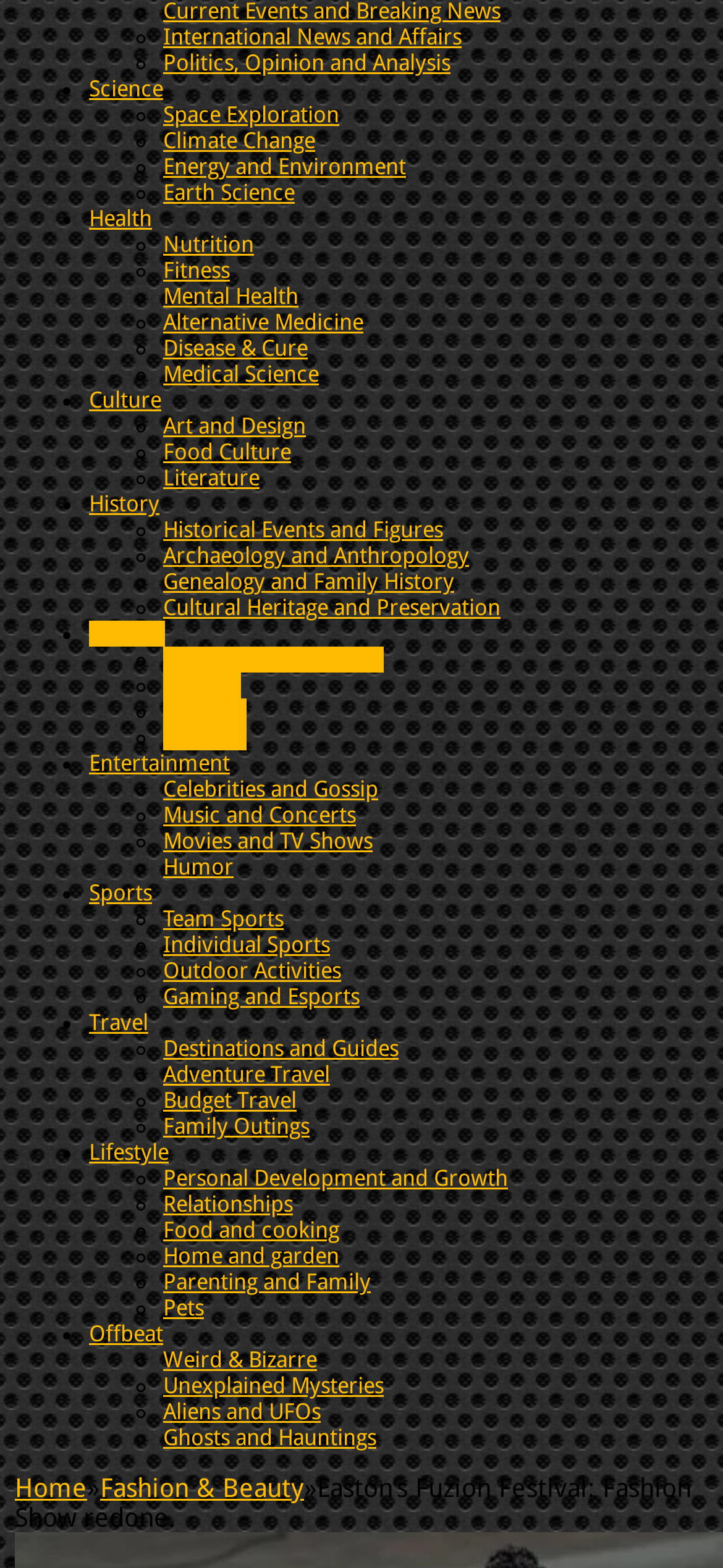Indicate the bounding box coordinates of the clickable region to achieve the following instruction: "Explore Space Exploration."

[0.226, 0.065, 0.469, 0.082]